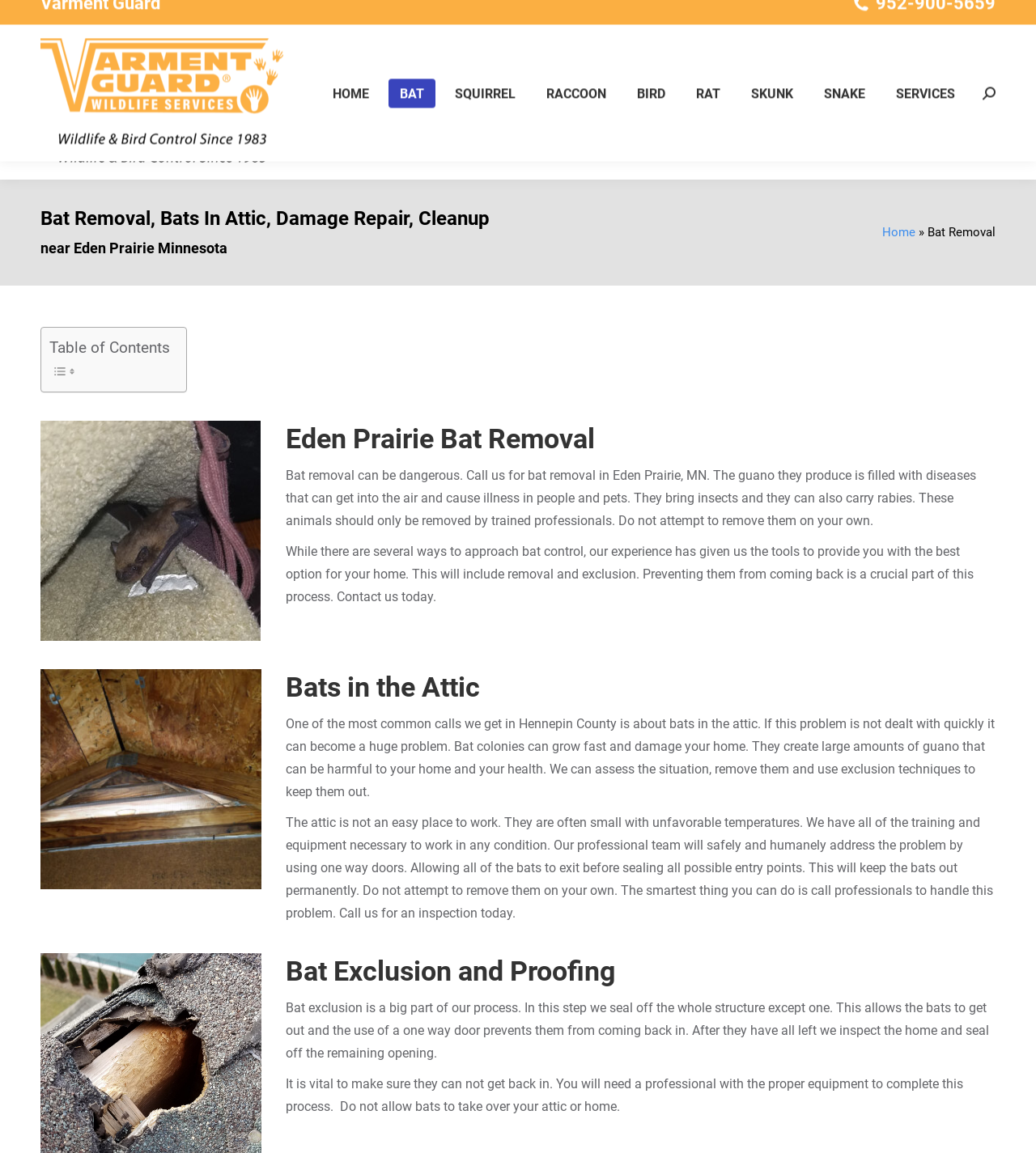What is the main service provided?
Offer a detailed and full explanation in response to the question.

The main service provided is bat removal, which is mentioned in the heading element with ID 114, located at the top of the webpage. The webpage provides detailed information about bat removal services, including the dangers of bat infestation and the process of bat exclusion and proofing.